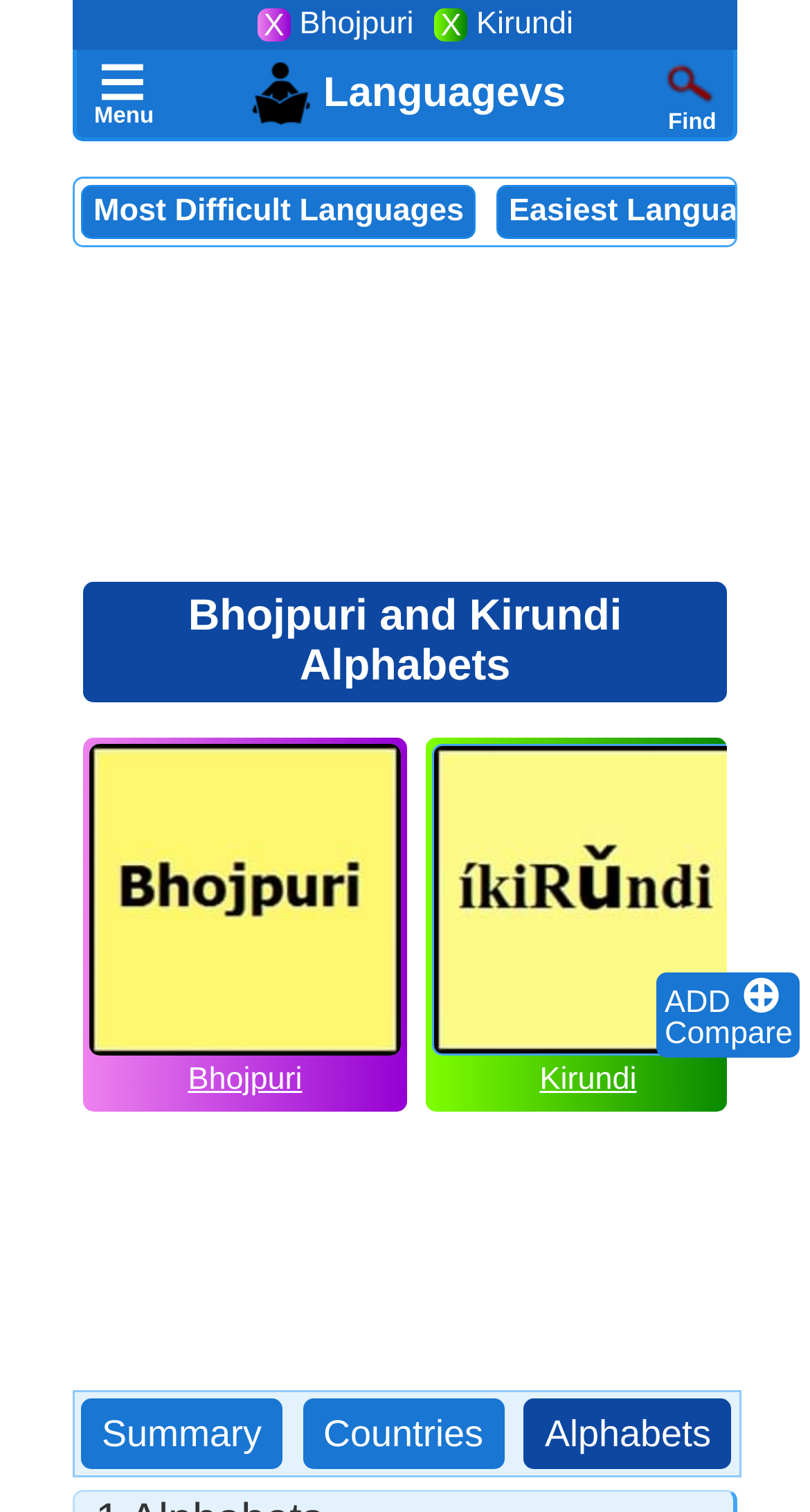Please answer the following question using a single word or phrase: 
What is the symbol for removing a language?

X